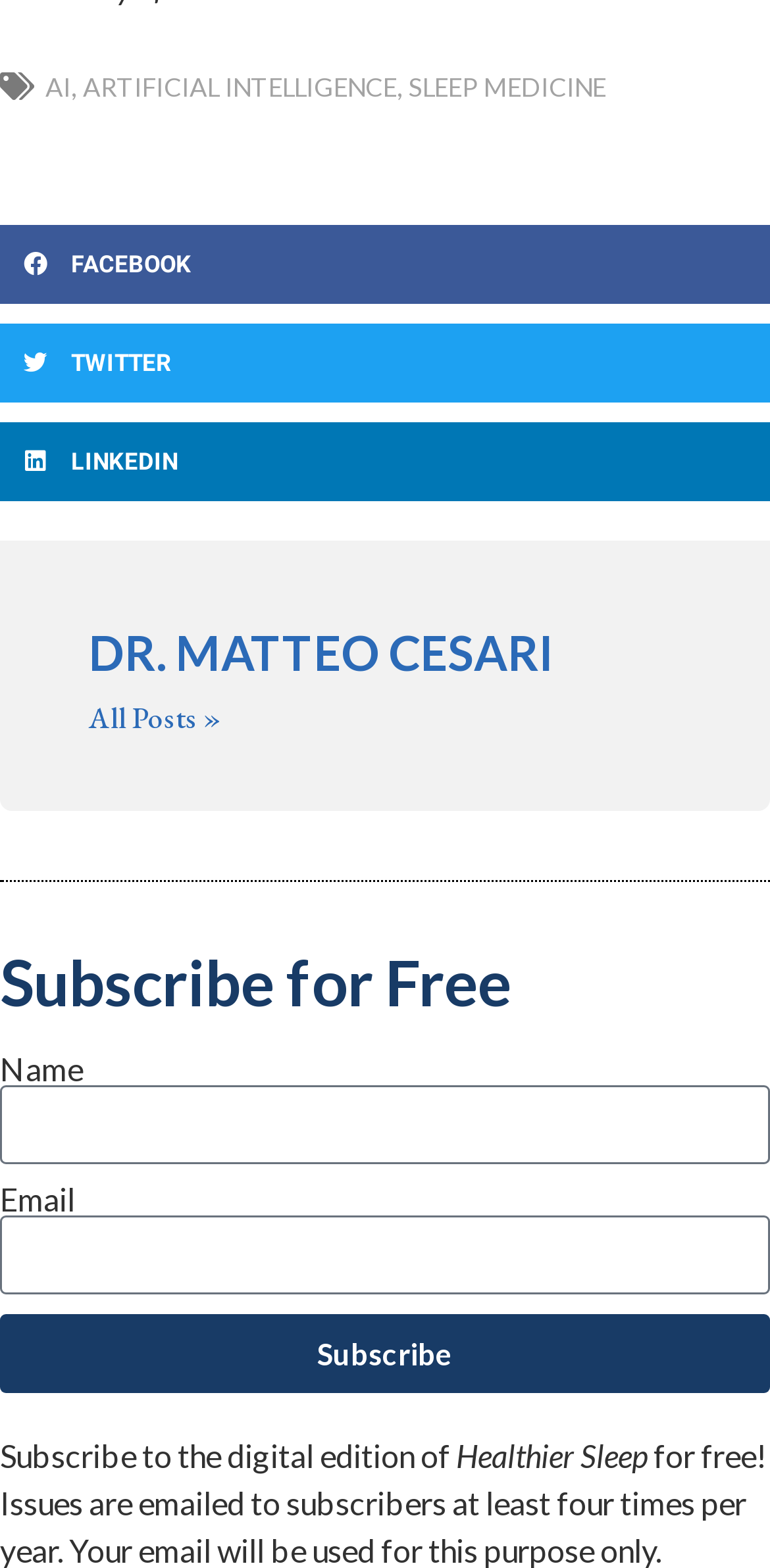Determine the bounding box coordinates of the section I need to click to execute the following instruction: "Click on DR. MATTEO CESARI link". Provide the coordinates as four float numbers between 0 and 1, i.e., [left, top, right, bottom].

[0.115, 0.399, 0.885, 0.435]